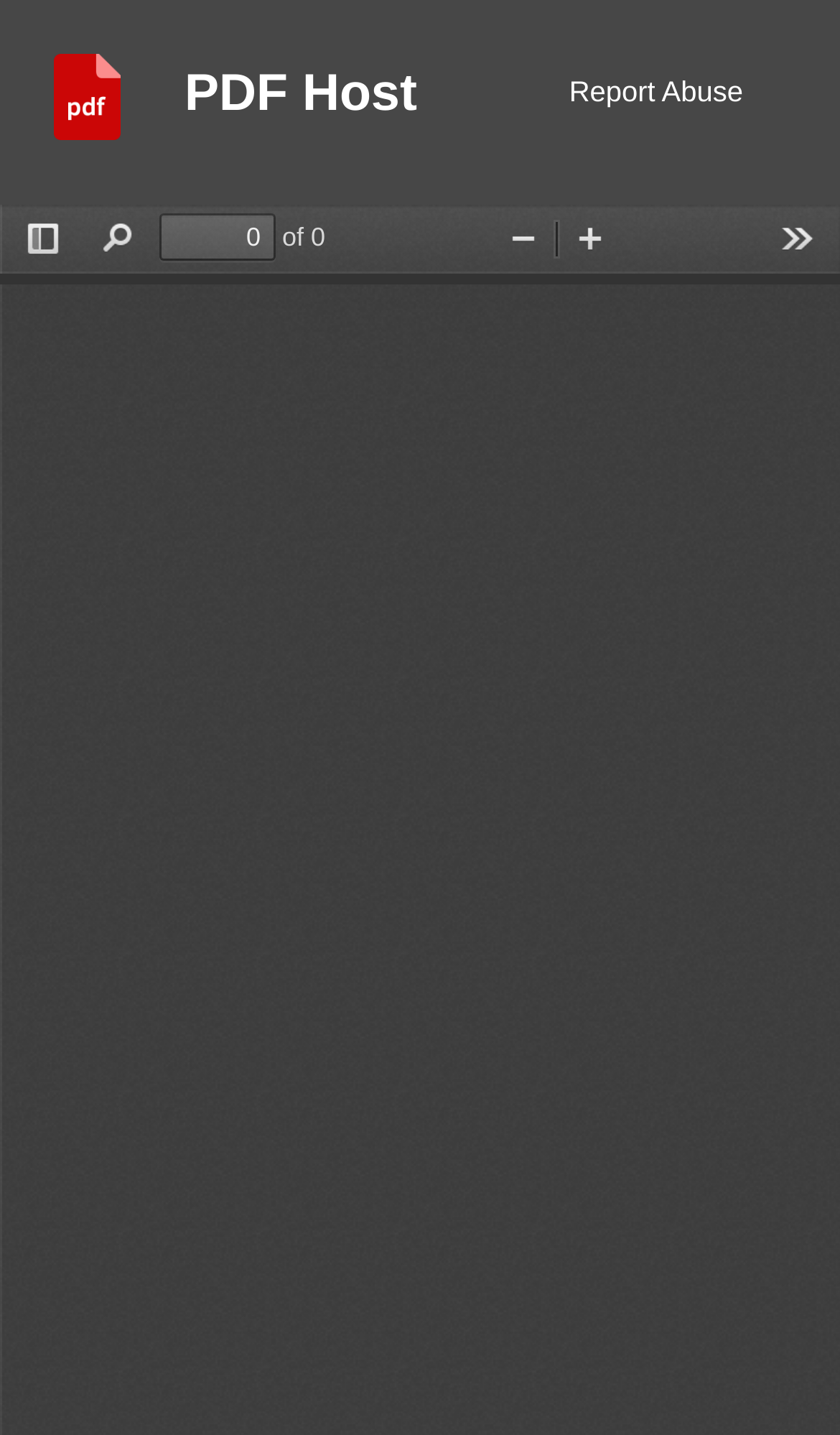Please identify the bounding box coordinates for the region that you need to click to follow this instruction: "go to PDF Host".

[0.22, 0.038, 0.496, 0.105]